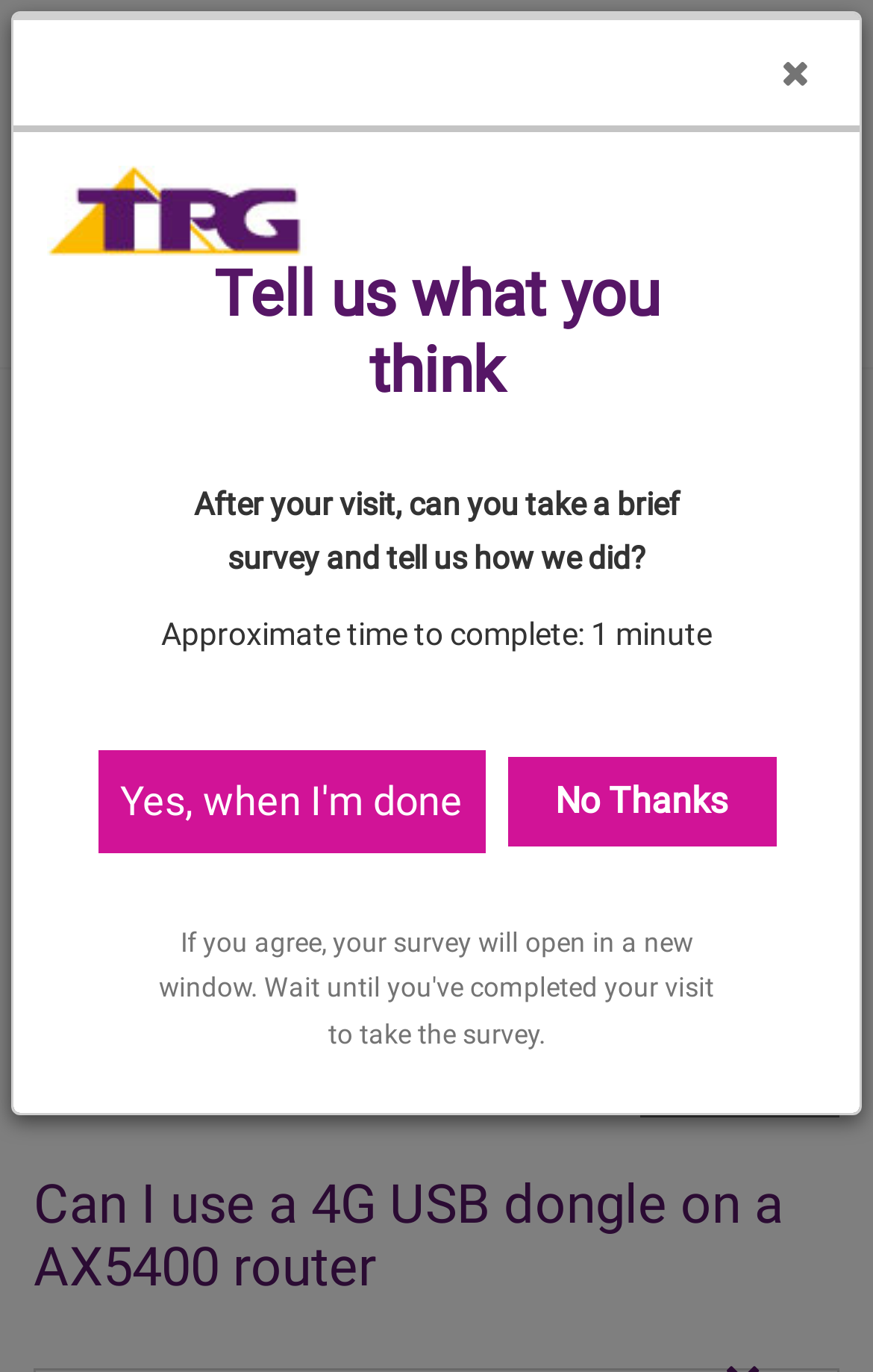Provide the bounding box coordinates of the UI element this sentence describes: "Black Nova Designs".

None